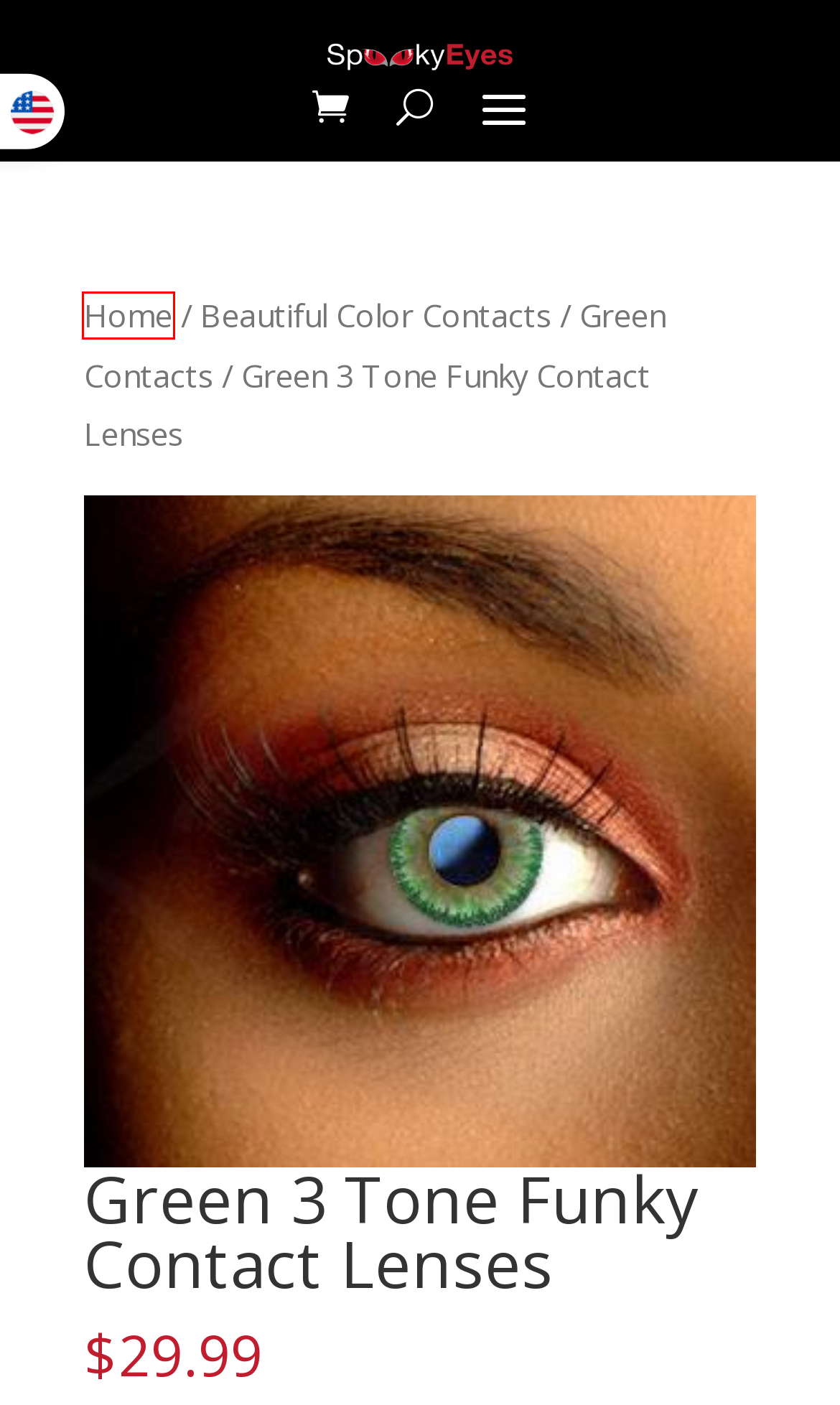Given a screenshot of a webpage with a red bounding box, please pick the webpage description that best fits the new webpage after clicking the element inside the bounding box. Here are the candidates:
A. Green Contacts Spooky Eyes
B. U2View Media - Digital Marketing Agency
C. Crystal Glow Contact Lenses Spooky Eyes
D. Shipping Information Spooky Eyes
E. Shop Beautiful Colored Eye Contact Lenses Online at Sppoky Eyes
F. Glimmer Green Contact Lenses Spooky Eyes
G. Spooky Eyes - Shop Quality Halloween Contact Lenses Online
H. Terms and Conditions Spooky Eyes

G